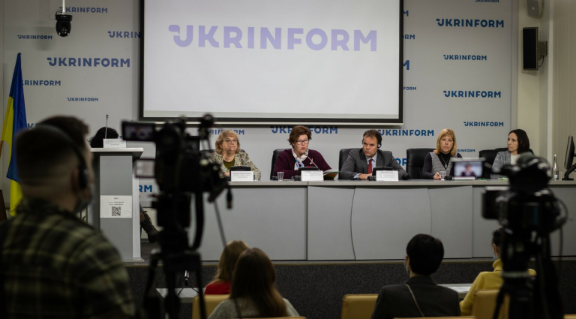What is the color of the distinguished woman's outfit?
Provide an in-depth answer to the question, covering all aspects.

The caption specifically describes the distinguished woman as wearing a maroon outfit, which suggests that her attire is a prominent feature of the image.